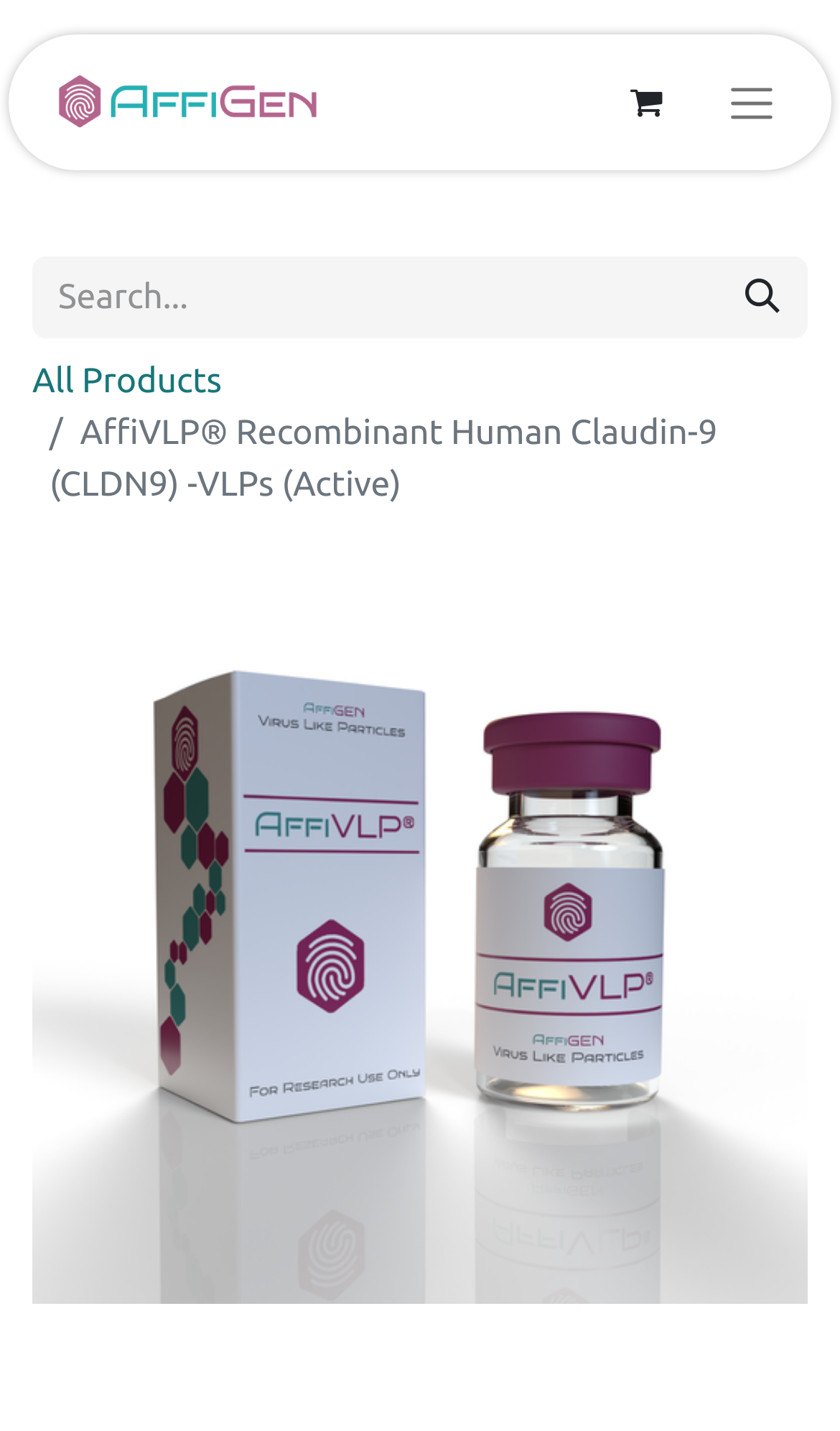Based on the visual content of the image, answer the question thoroughly: What is the purpose of the button at the top right corner?

I found the link element with the text 'eCommerce cart' which is located at [0.718, 0.041, 0.821, 0.101] and has a bounding box that suggests it is a button at the top right corner of the page. This button is likely to be related to the eCommerce functionality of the website.